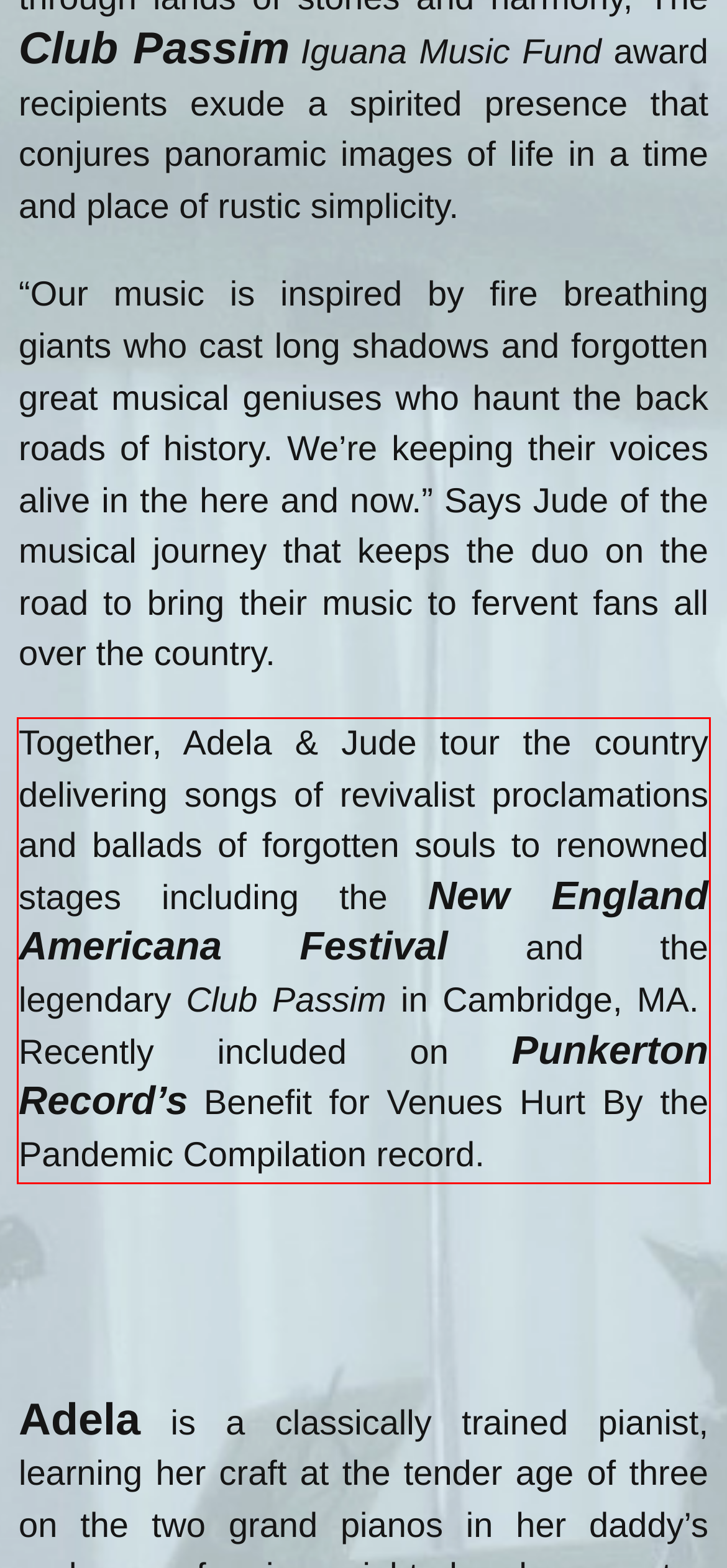Within the screenshot of the webpage, locate the red bounding box and use OCR to identify and provide the text content inside it.

Together, Adela & Jude tour the country delivering songs of revivalist proclamations and ballads of forgotten souls to renowned stages including the New England Americana Festival and the legendary Club Passim in Cambridge, MA. Recently included on Punkerton Record’s Benefit for Venues Hurt By the Pandemic Compilation record.